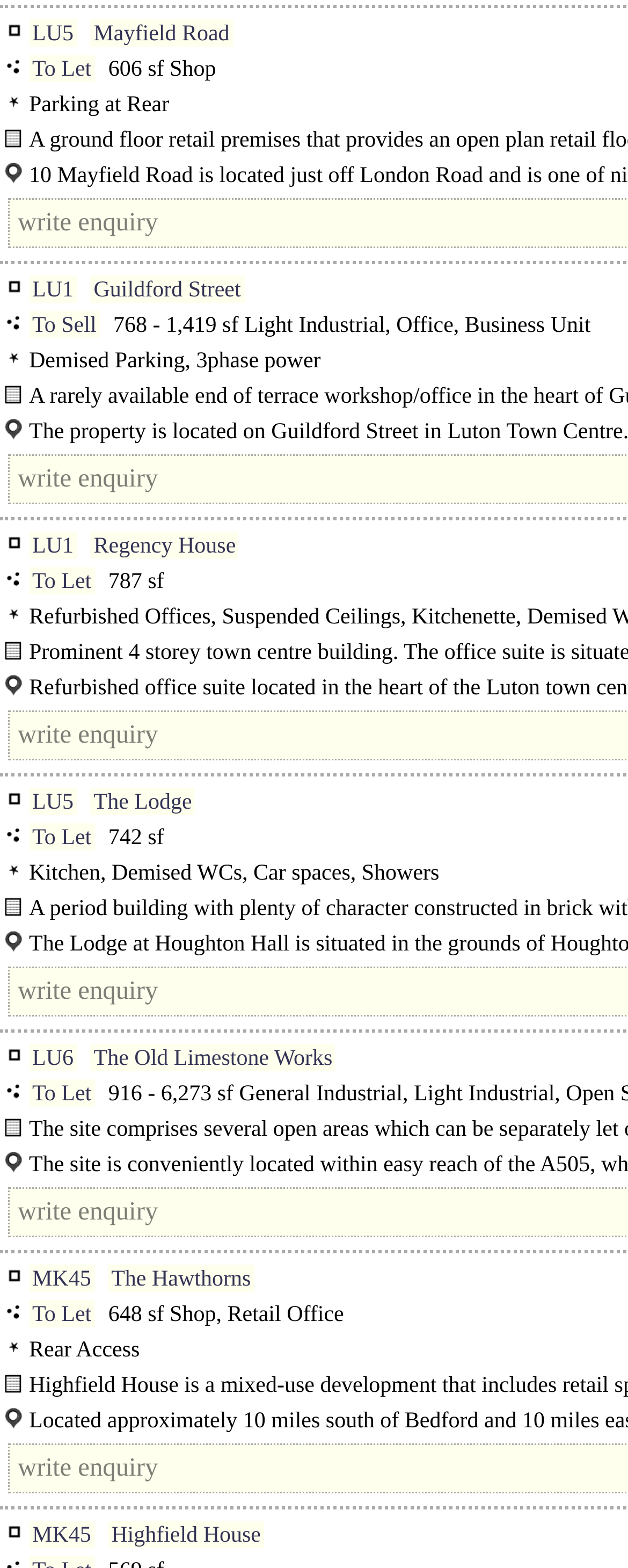What is the location of the smallest property?
Carefully analyze the image and provide a thorough answer to the question.

I found the smallest property size mentioned on the webpage, which is 606 sf, and its location is LU5, as indicated in the description of the property at Mayfield Road.